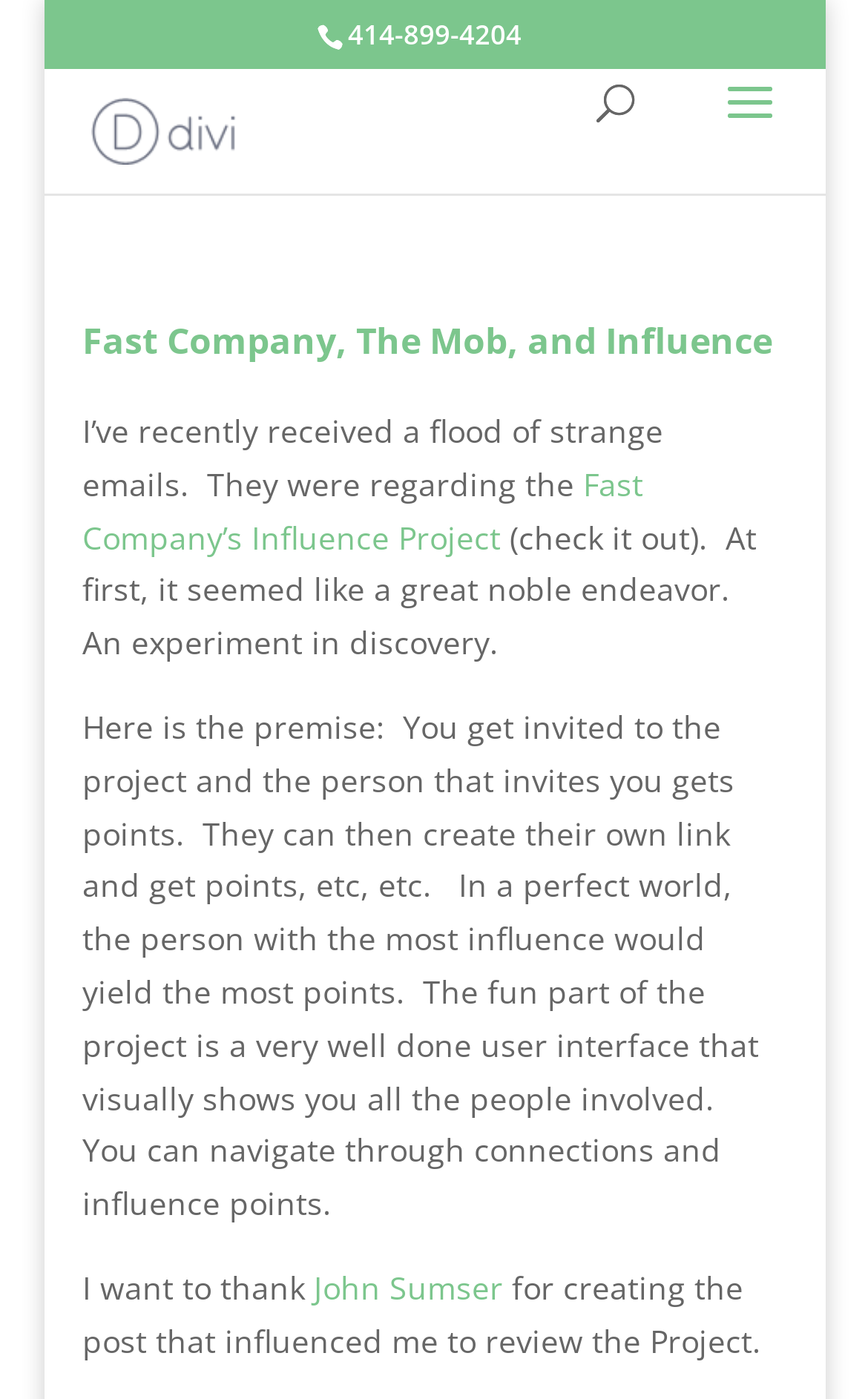Convey a detailed summary of the webpage, mentioning all key elements.

The webpage is about the Fast Company Influence Project, specifically Donato Diorio's experience with it. At the top, there is a phone number "414-899-4204" and a link to Donato Diorio's profile, accompanied by an image of him. Below this, there is a search bar with a placeholder text "Search for:".

The main content of the page is an article with a heading "Fast Company, The Mob, and Influence". The article starts with a paragraph describing the author's experience with strange emails regarding the Fast Company's Influence Project. There is a link to the project within the text. The author then explains the premise of the project, which involves inviting people and earning points based on the number of connections made. The project has a visually appealing user interface that shows the connections and influence points.

The article continues with the author expressing gratitude to John Sumser for inspiring them to review the project. There is a link to John Sumser's profile at the bottom of the page. Overall, the webpage has a mix of text, links, and an image, with a focus on the author's experience with the Fast Company Influence Project.